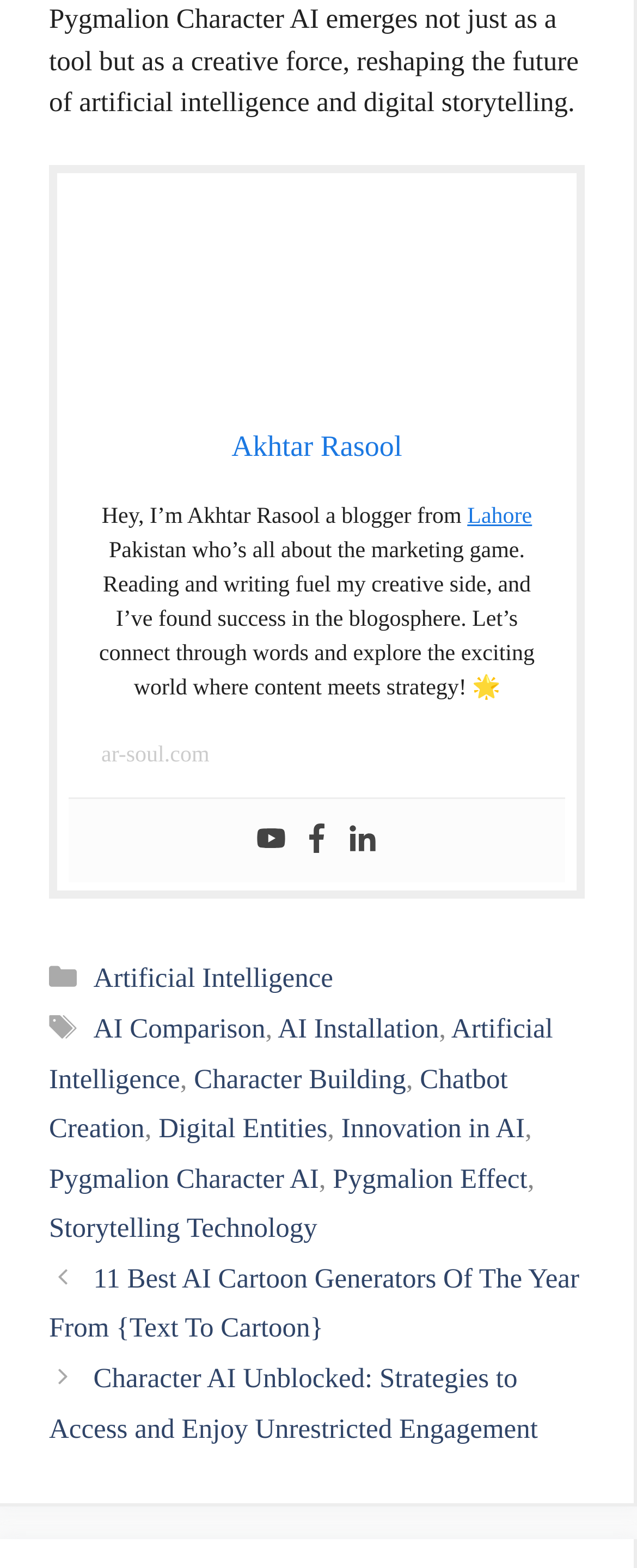What are the categories listed on the webpage?
Please interpret the details in the image and answer the question thoroughly.

The categories are listed in the footer section of the webpage, which includes 'Artificial Intelligence', 'AI Comparison', 'AI Installation', and more.